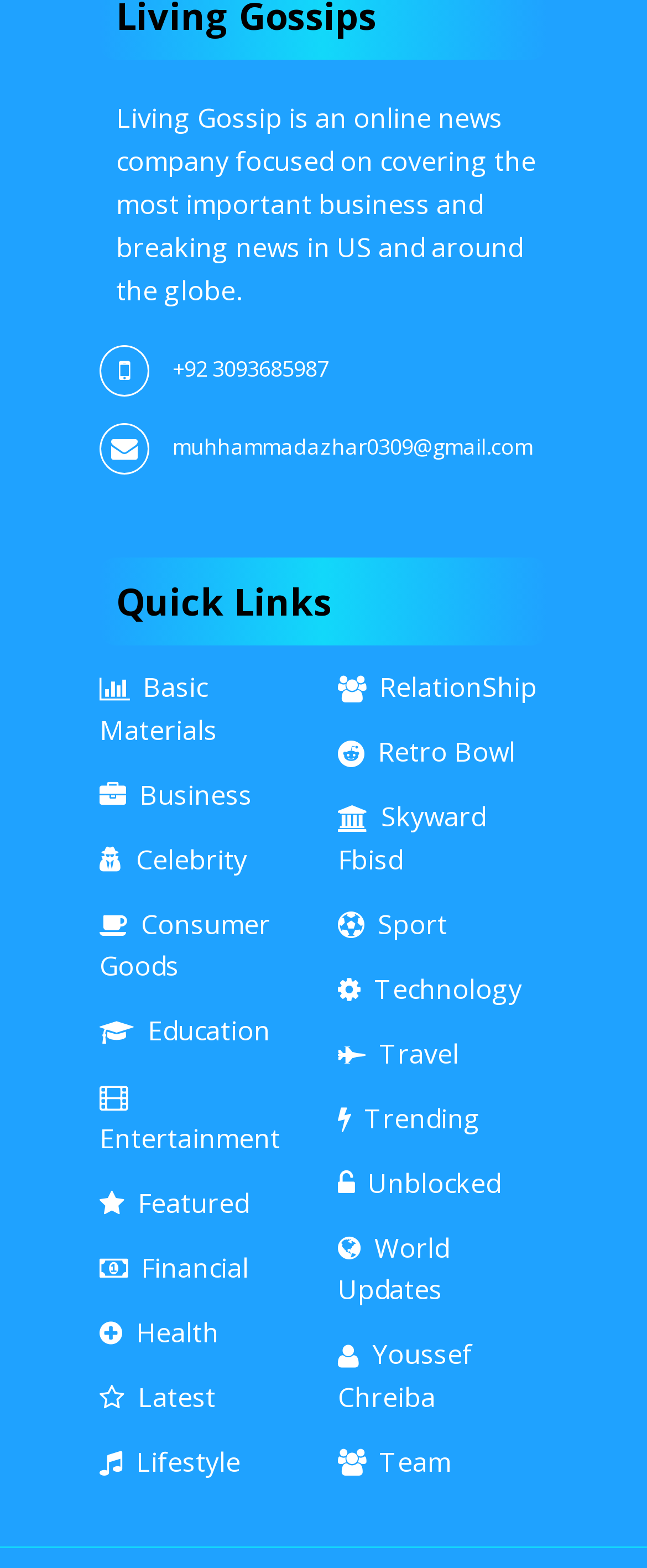Specify the bounding box coordinates of the area to click in order to follow the given instruction: "visit the RecipeLand website."

None